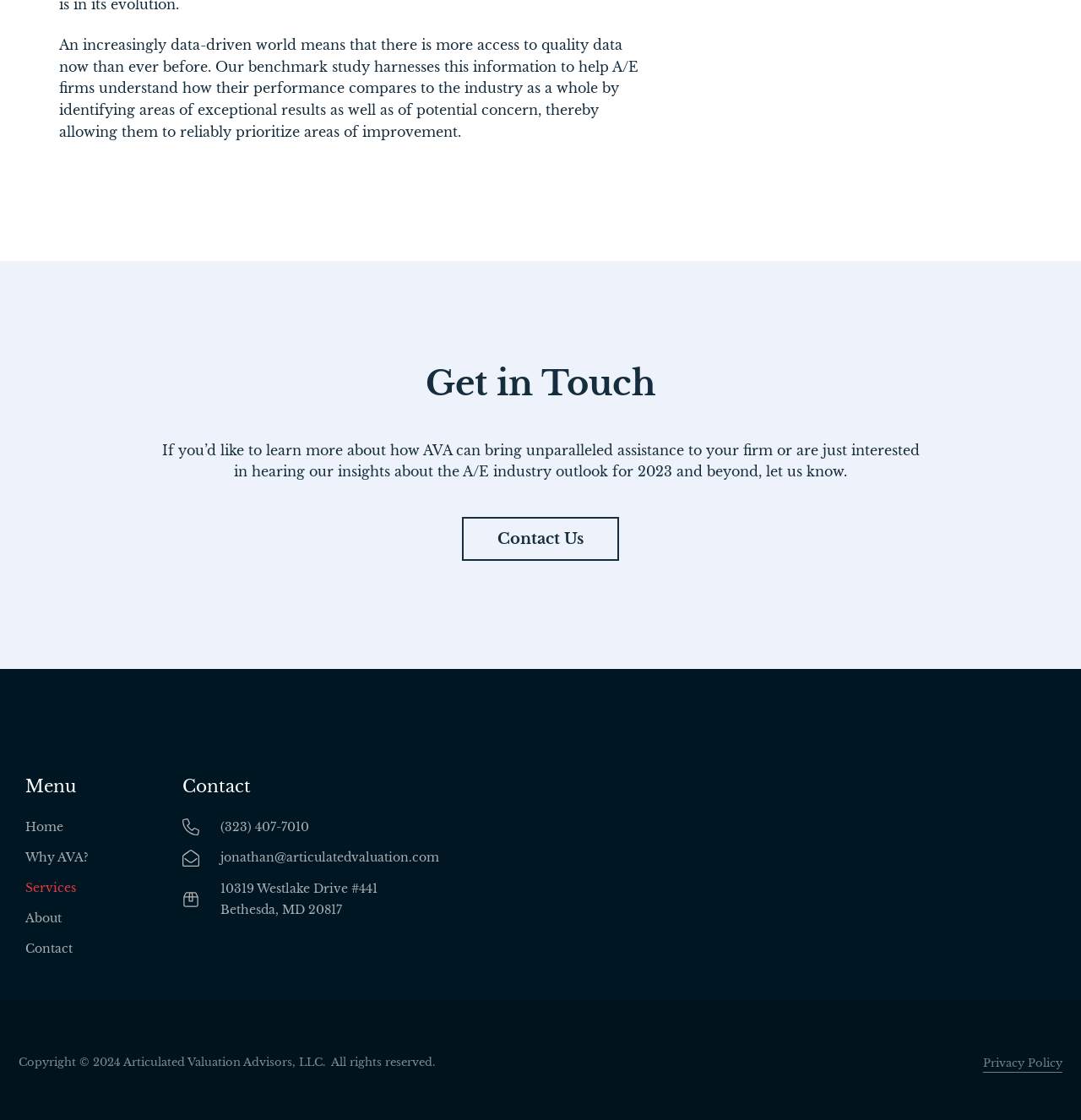Respond to the following question using a concise word or phrase: 
What is the copyright year of the webpage?

2024